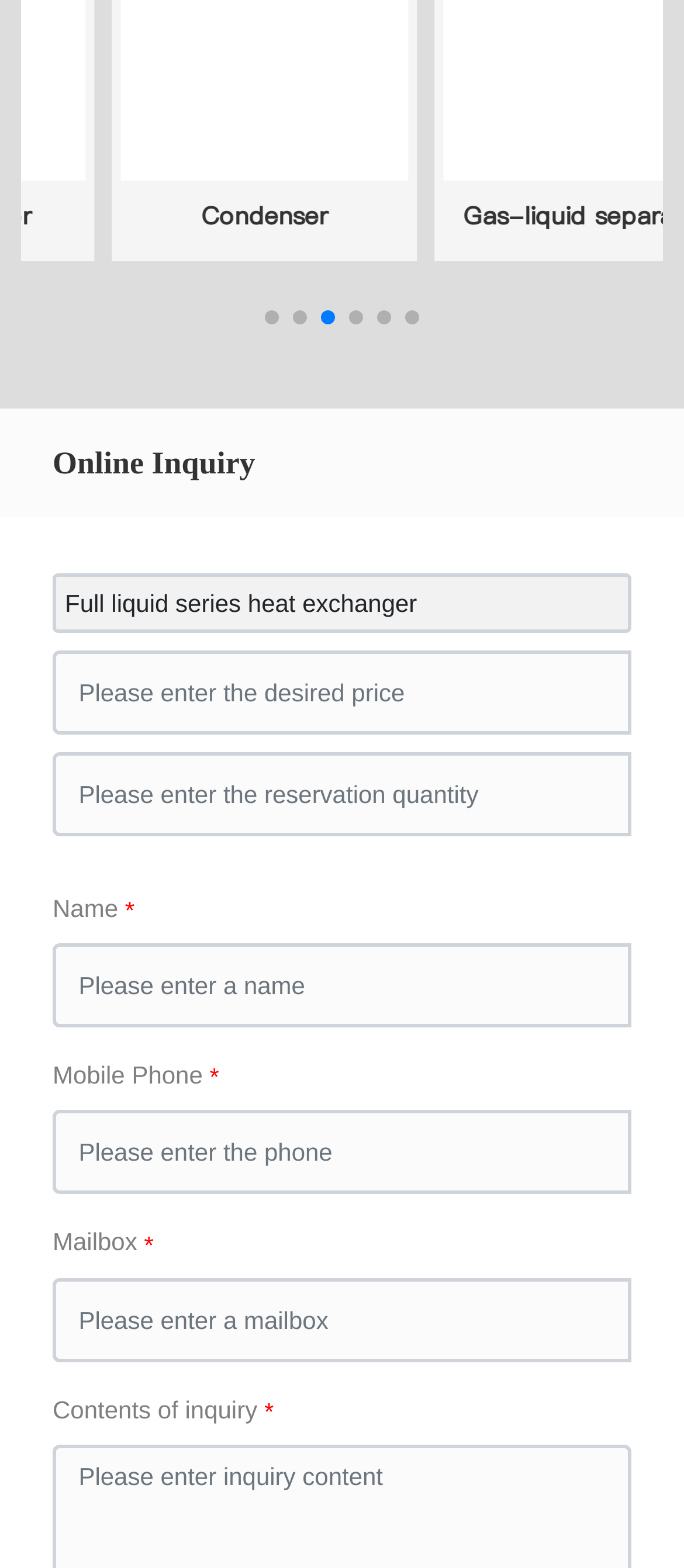Using the given element description, provide the bounding box coordinates (top-left x, top-left y, bottom-right x, bottom-right y) for the corresponding UI element in the screenshot: aria-label="Go to slide 6"

[0.592, 0.198, 0.613, 0.207]